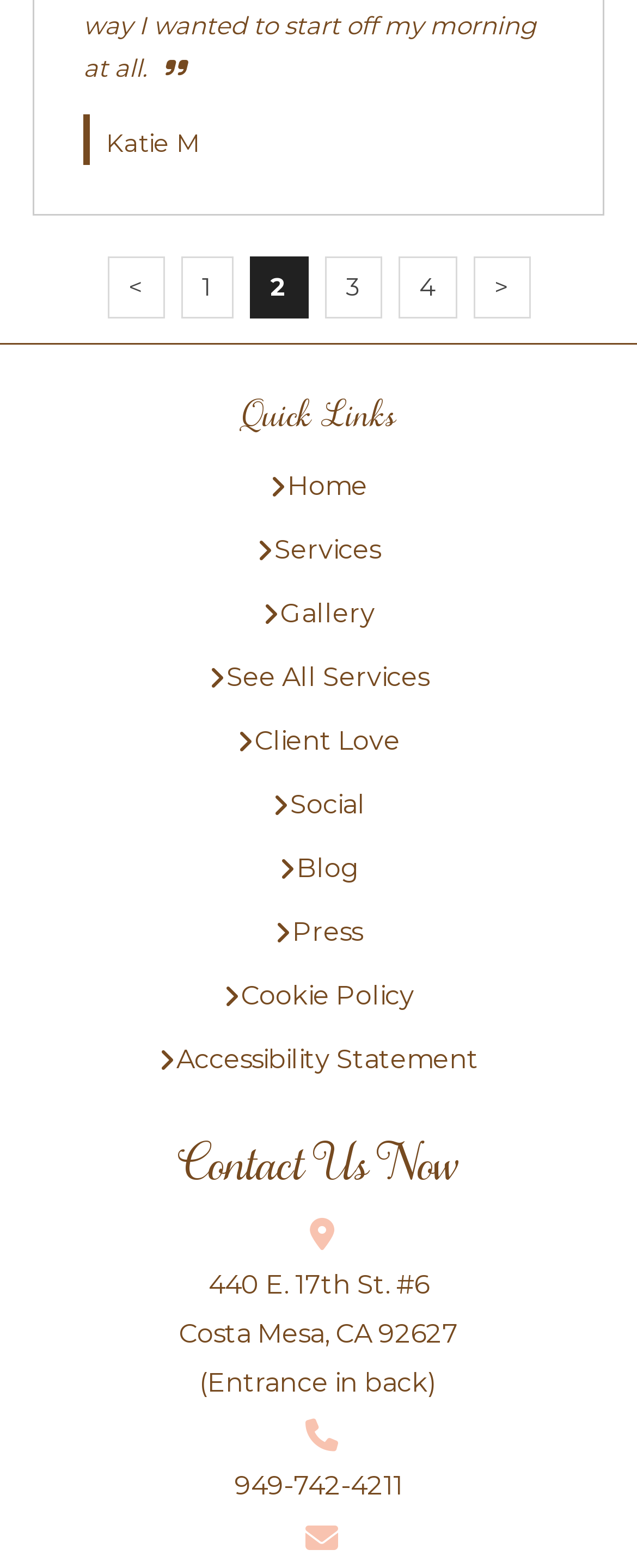Please identify the bounding box coordinates of the clickable element to fulfill the following instruction: "Copy the permalink". The coordinates should be four float numbers between 0 and 1, i.e., [left, top, right, bottom].

None